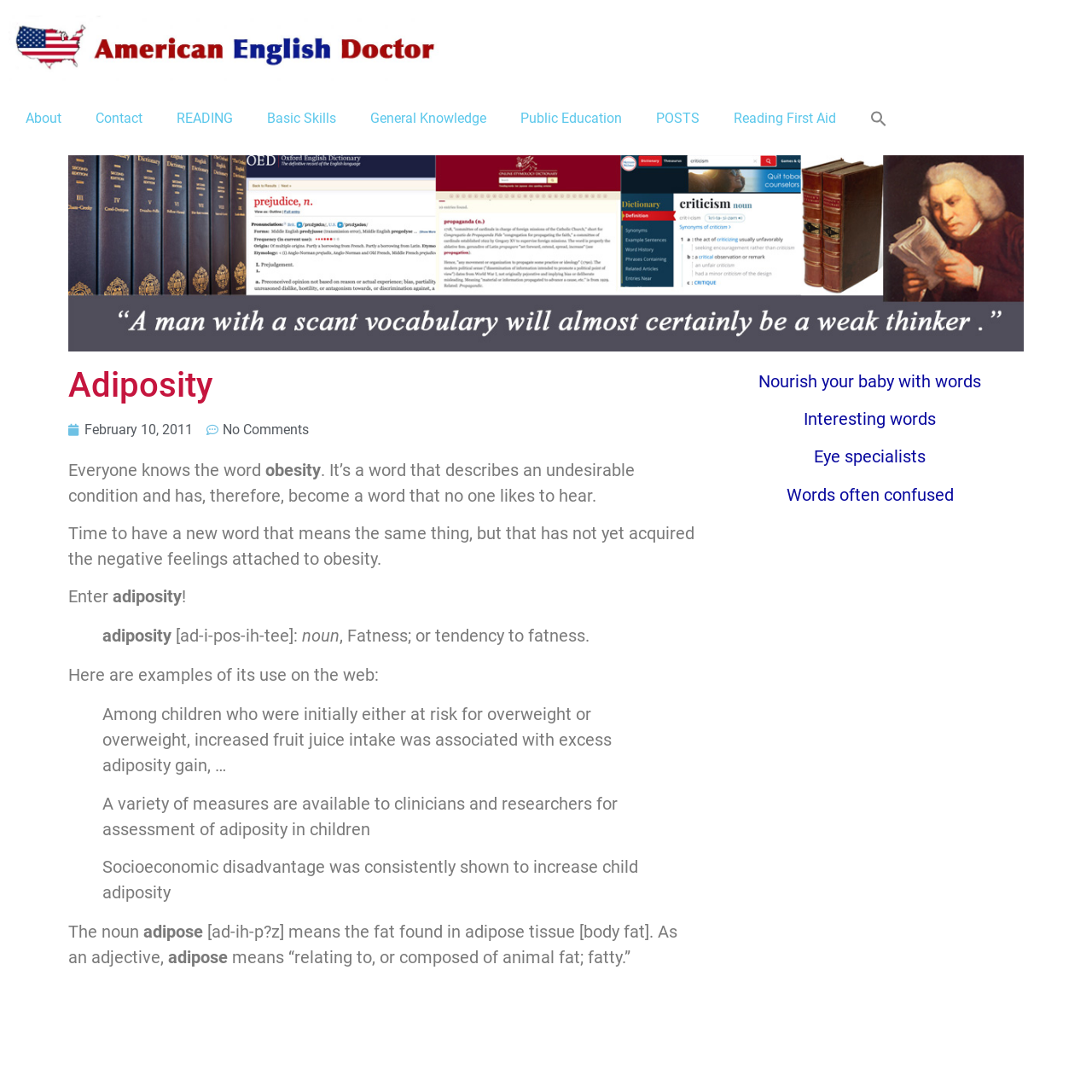Give a detailed explanation of the elements present on the webpage.

The webpage is about the concept of "adiposity" as a replacement for the word "obesity". At the top, there is a navigation menu with 10 links, including "About", "Contact", "READING", and "POSTS", among others. Below the navigation menu, there is a heading that reads "Adiposity" in a prominent font.

The main content of the page starts with a paragraph that explains the need for a new word to describe the condition of being overweight, as the word "obesity" has negative connotations. The paragraph introduces the word "adiposity" as a replacement. 

Below this introduction, there is a blockquote that defines "adiposity" as a noun, meaning fatness or tendency to fatness. The definition is followed by three examples of how the word is used on the web, presented in another blockquote.

The page also includes several links to related topics, such as "Nourish your baby with words", "Interesting words", and "Words often confused", which are positioned at the bottom right of the page. At the very bottom, there is a content information section.

Throughout the page, there are no images except for a small search icon at the top right corner. The overall layout is organized, with clear headings and concise text.